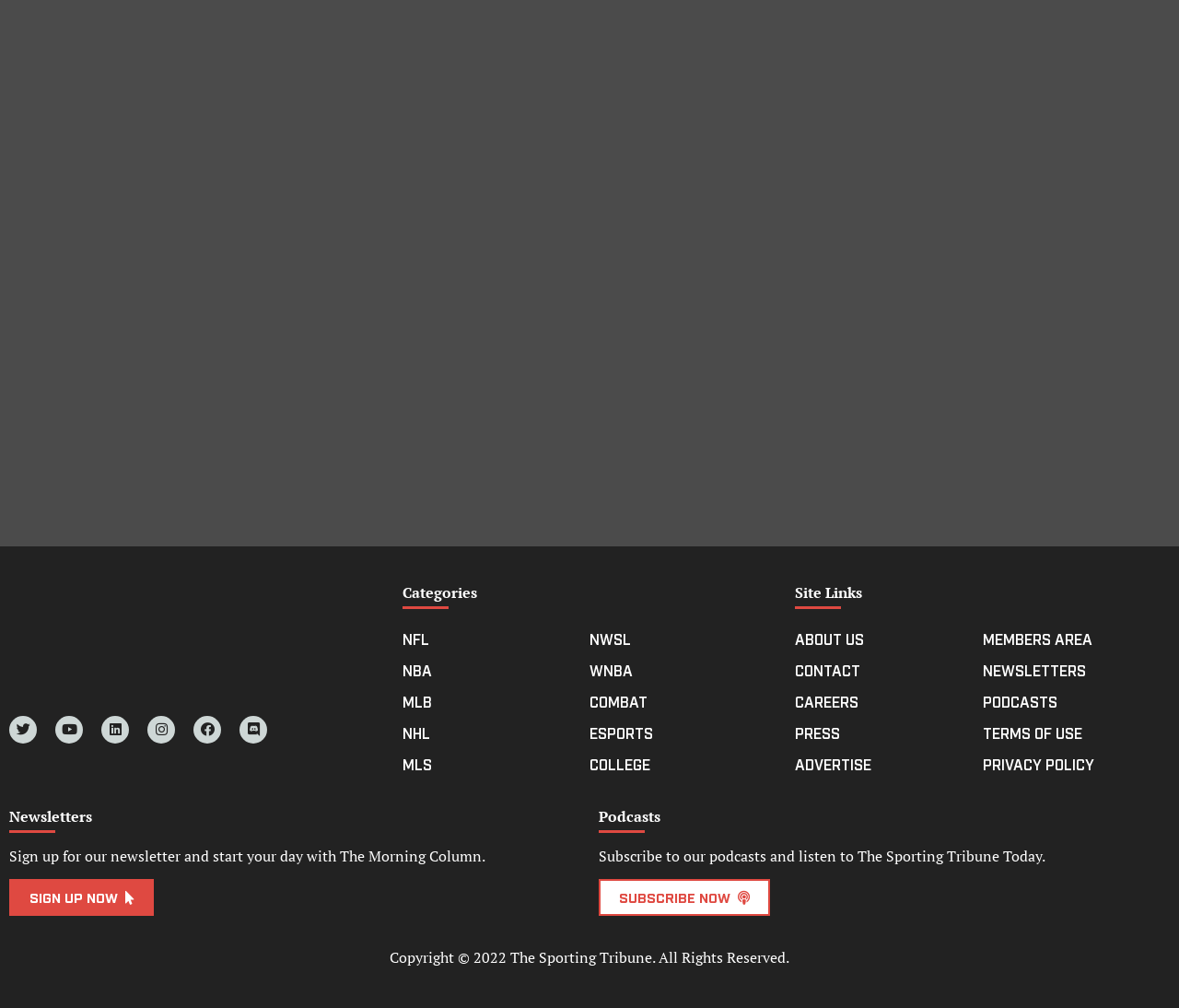Can you determine the bounding box coordinates of the area that needs to be clicked to fulfill the following instruction: "View NBA news"?

[0.341, 0.653, 0.5, 0.675]